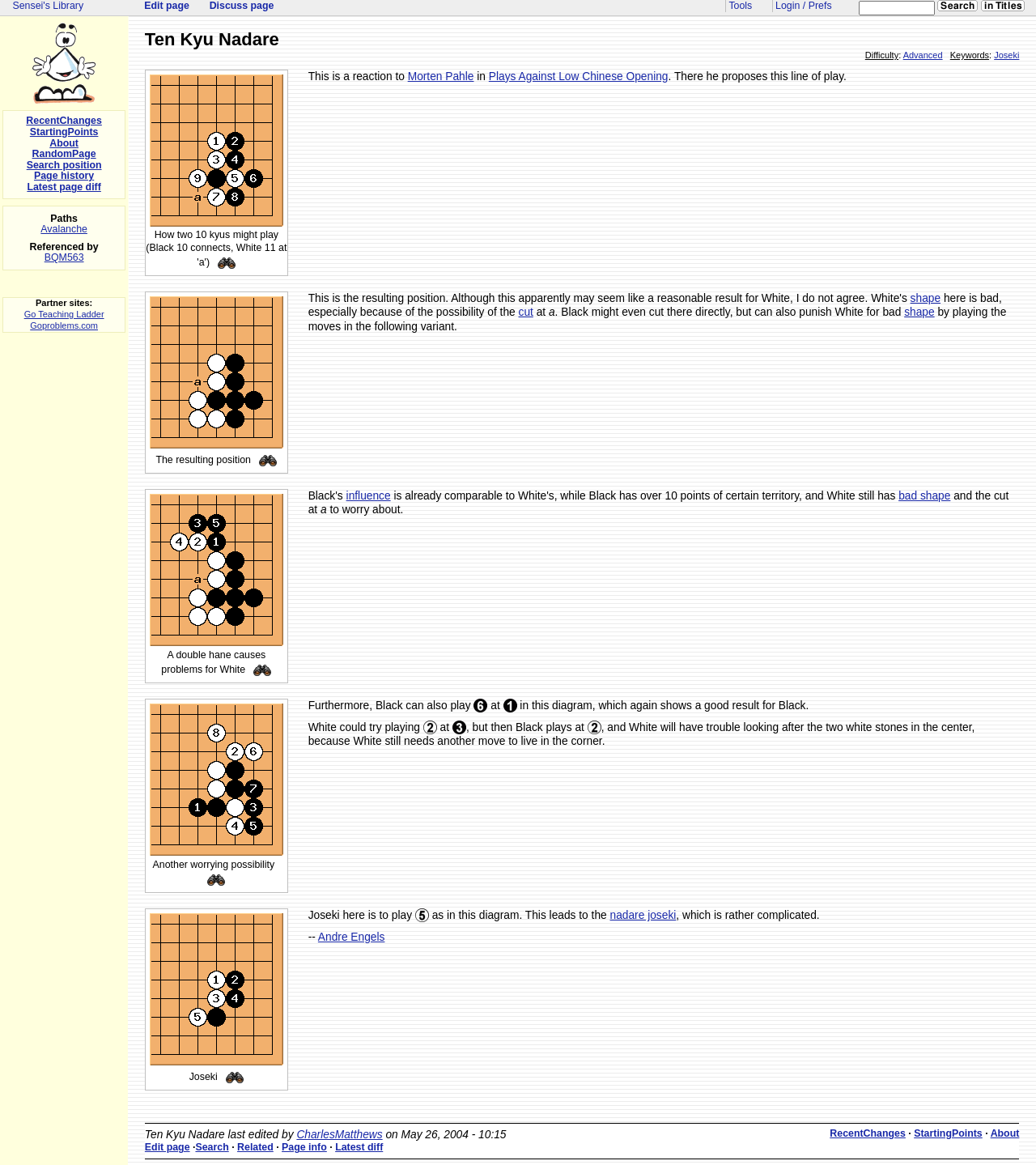Given the element description "Edit page" in the screenshot, predict the bounding box coordinates of that UI element.

[0.14, 0.98, 0.183, 0.99]